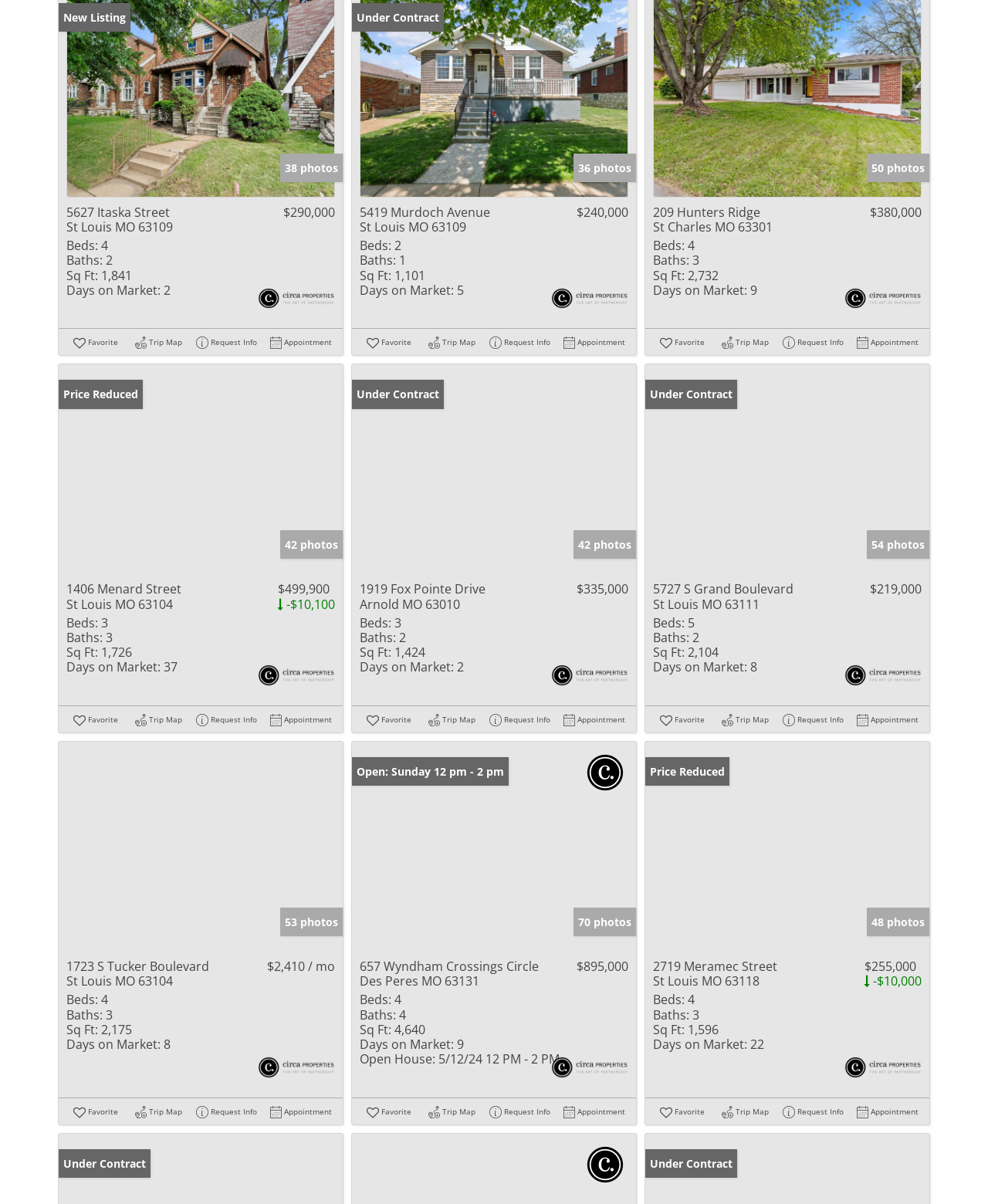How many bedrooms does the house at 1919 Fox Pointe Drive have?
Based on the screenshot, respond with a single word or phrase.

3